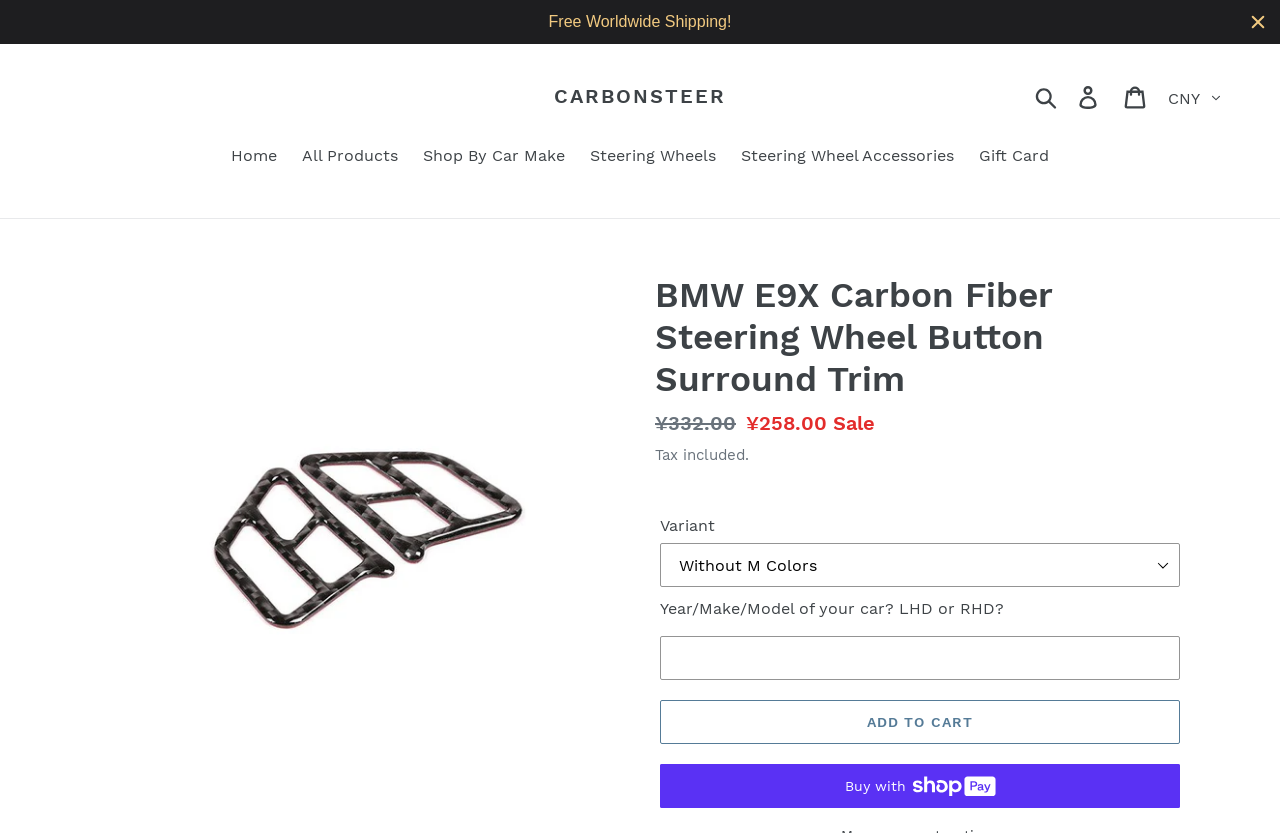Can you specify the bounding box coordinates for the region that should be clicked to fulfill this instruction: "Add to cart".

[0.516, 0.841, 0.922, 0.894]